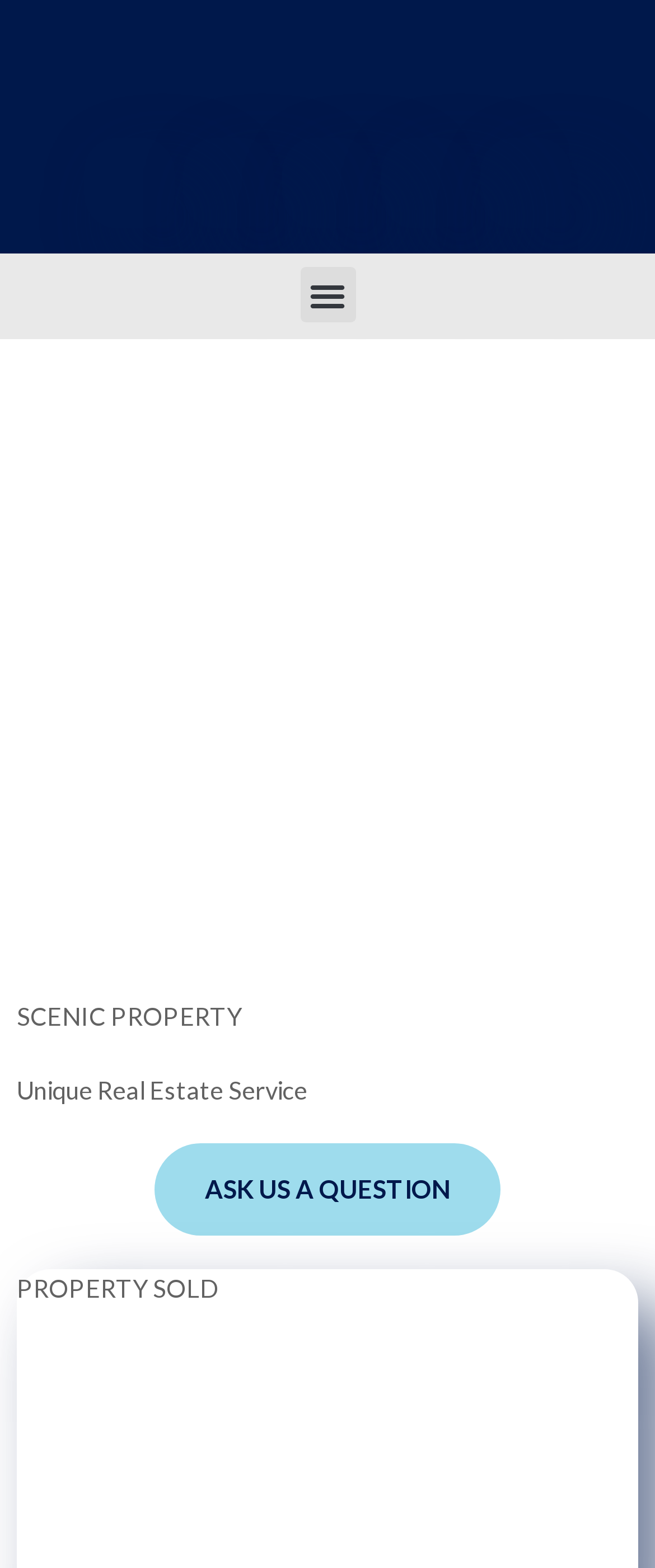What type of property is being described?
Refer to the image and give a detailed answer to the question.

The webpage has a static text 'SCENIC PROPERTY' which suggests that the property being described is a scenic one.